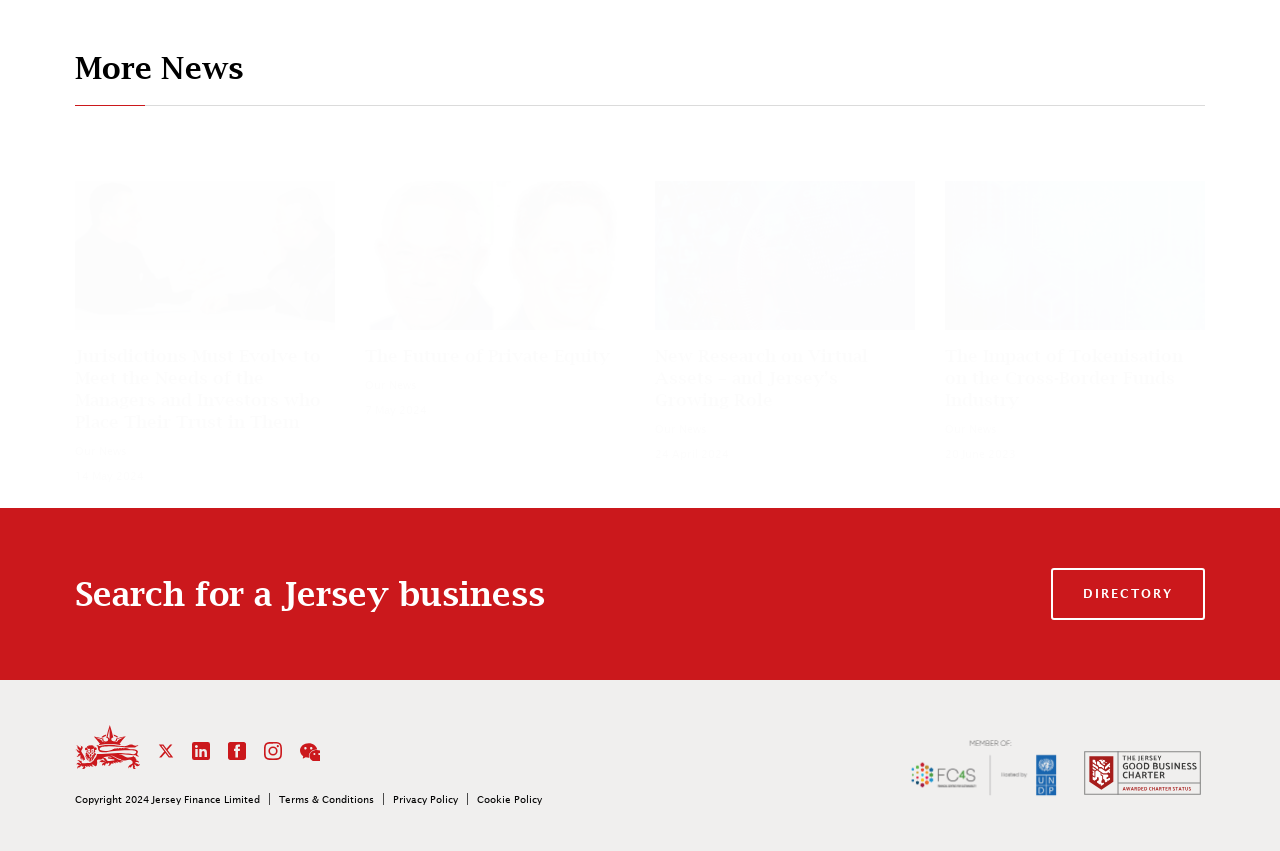Locate the bounding box coordinates of the element to click to perform the following action: 'Click on 'Jurisdictions Must Evolve to Meet the Needs of the Managers and Investors who Place Their Trust in Them''. The coordinates should be given as four float values between 0 and 1, in the form of [left, top, right, bottom].

[0.059, 0.405, 0.262, 0.508]